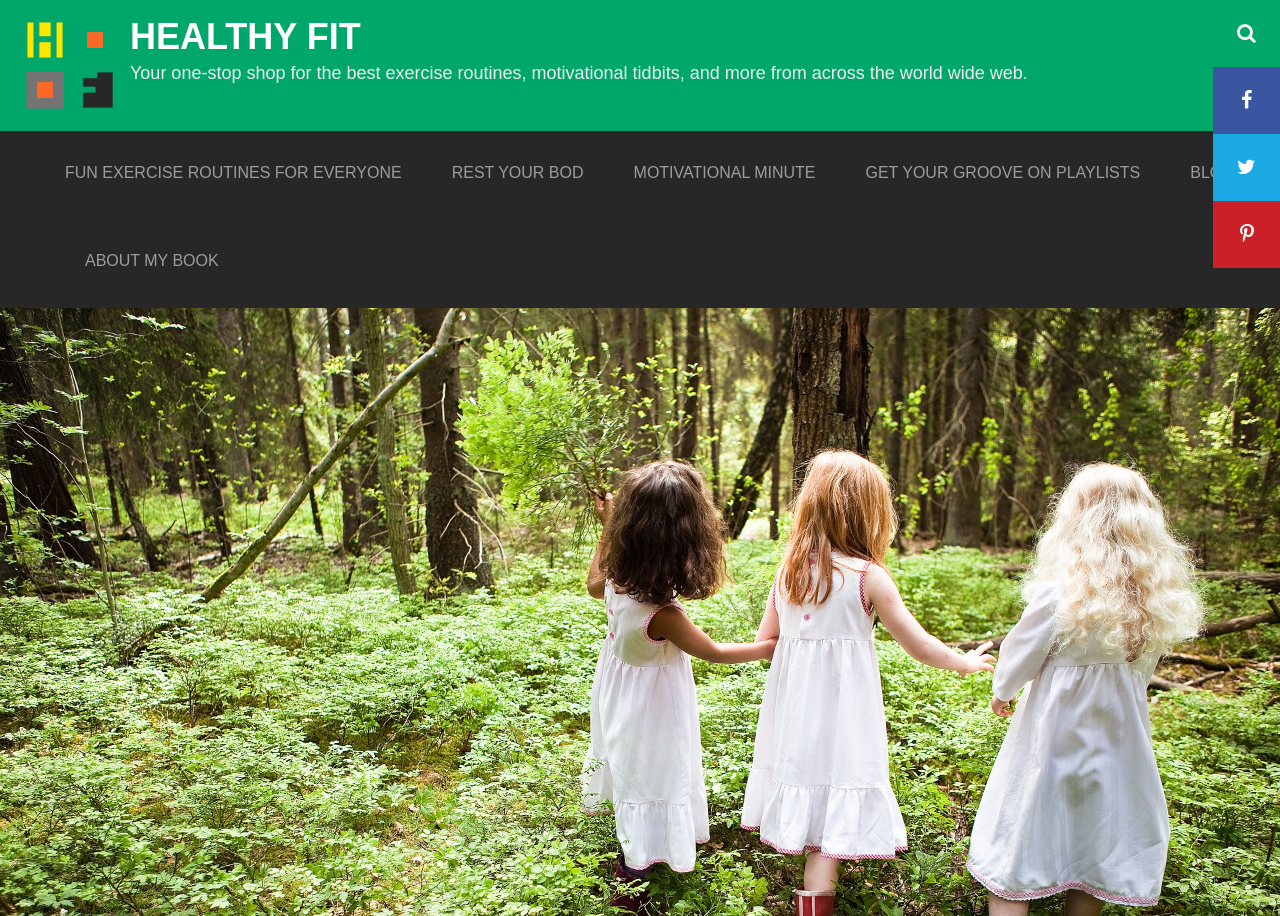Summarize the webpage with intricate details.

The webpage is about Healthy Fit, a website focused on exercise routines, motivation, and wellness. At the top left, there is a link to skip to the content. Next to it, there is a link to the Healthy Fit website, accompanied by an image with the same name. 

Below these elements, there is a header section with a bold link "HEALTHY FIT" and a descriptive text that reads "Your one-stop shop for the best exercise routines, motivational tidbits, and more from across the world wide web." 

In the main section, there are five prominent links arranged horizontally, each with a distinct title: "FUN EXERCISE ROUTINES FOR EVERYONE", "REST YOUR BOD", "MOTIVATIONAL MINUTE", "GET YOUR GROOVE ON PLAYLISTS", and "BLOG". 

Below these links, there is another section with two links, "ABOUT MY BOOK" and a series of social media links, including Facebook, Twitter, and Pinterest, represented by their respective icons. The social media links are positioned at the top right corner of the page.